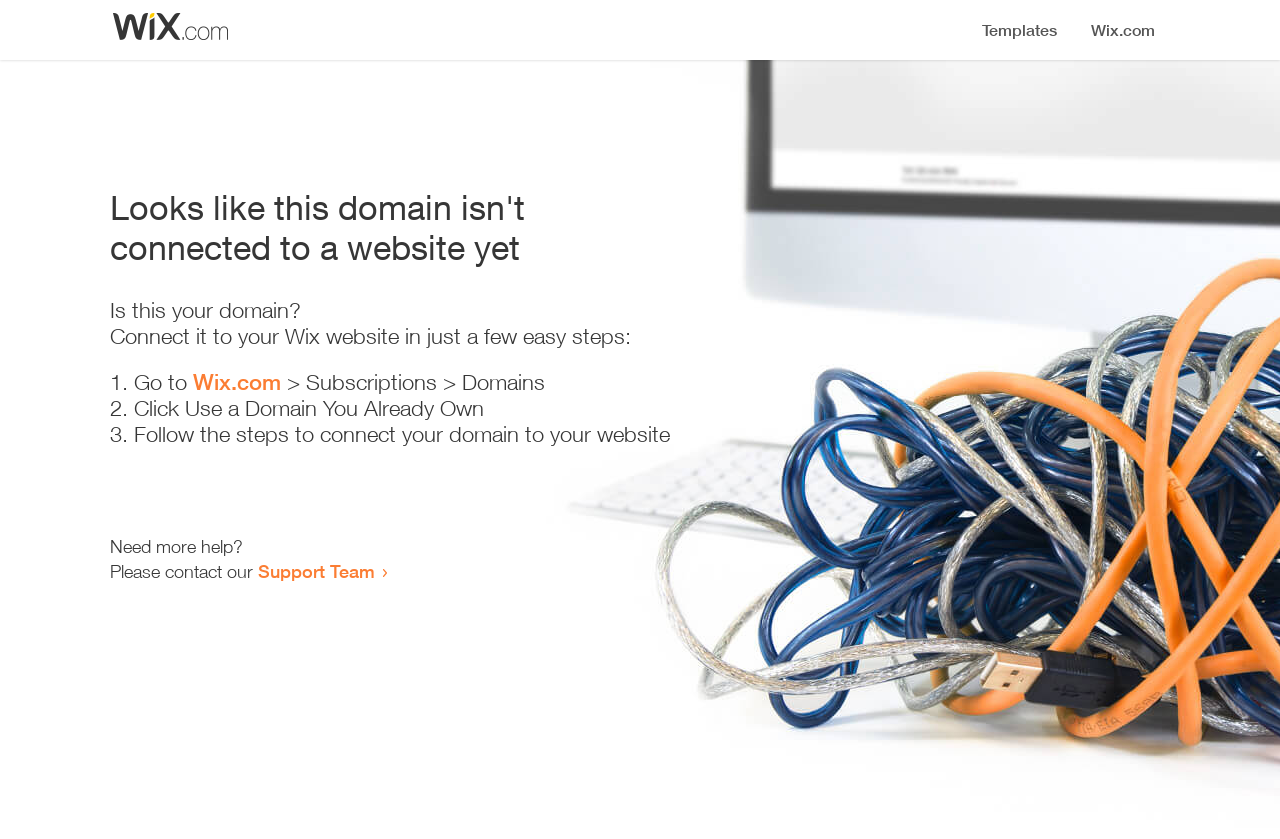Give a detailed account of the webpage's layout and content.

The webpage appears to be an error page, indicating that a domain is not connected to a website yet. At the top, there is a small image, likely a logo or icon. Below the image, a prominent heading reads "Looks like this domain isn't connected to a website yet". 

Underneath the heading, there is a series of instructions to connect the domain to a Wix website. The instructions are divided into three steps, each marked with a numbered list marker (1., 2., and 3.). The first step involves going to Wix.com, specifically the Subscriptions and Domains section. The second step is to click "Use a Domain You Already Own", and the third step is to follow the instructions to connect the domain to the website. 

At the bottom of the page, there is a section offering additional help, with a message "Need more help?" followed by an invitation to contact the Support Team, which is a clickable link.